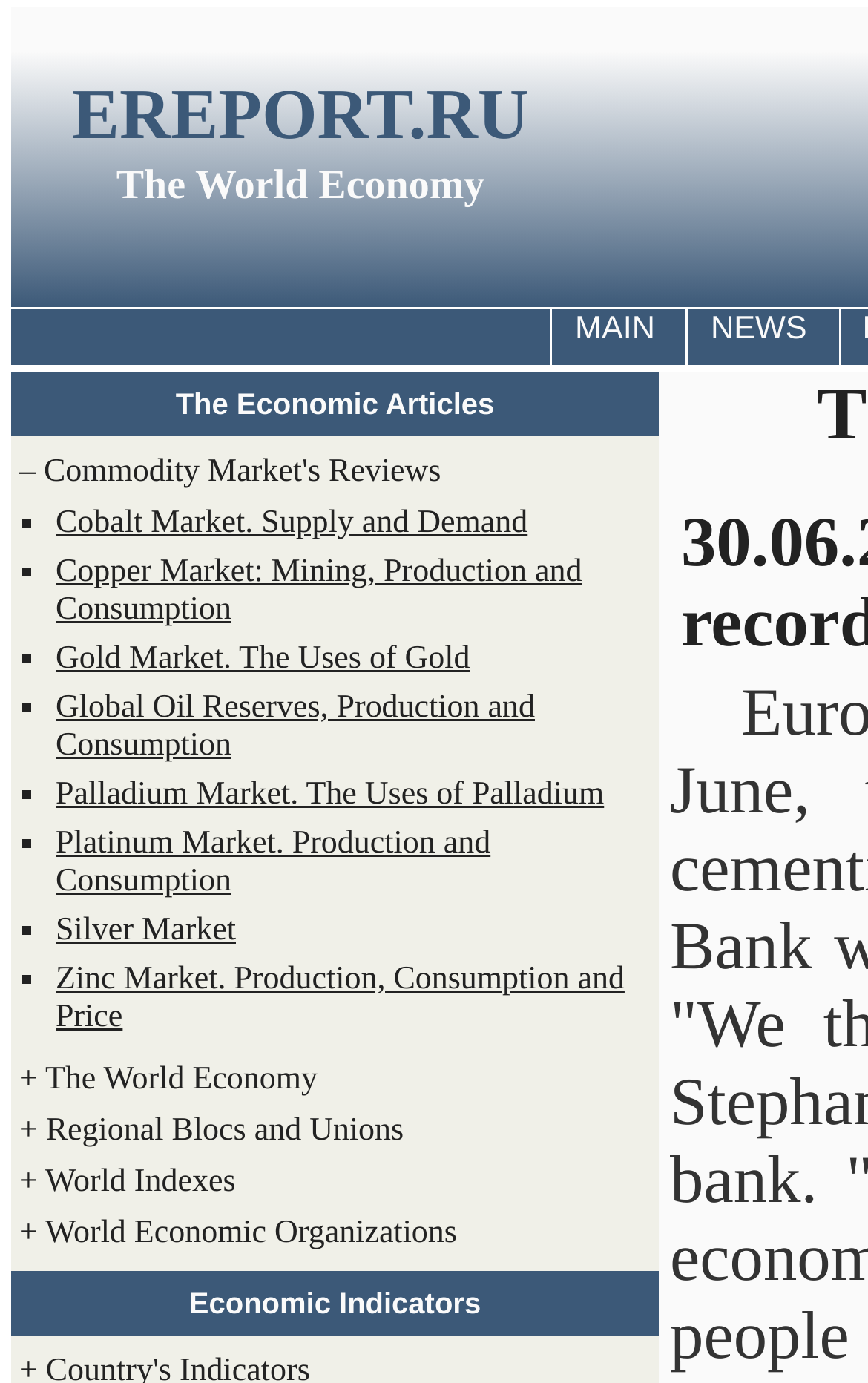Based on the provided description, "Silver Market", find the bounding box of the corresponding UI element in the screenshot.

[0.064, 0.66, 0.272, 0.686]